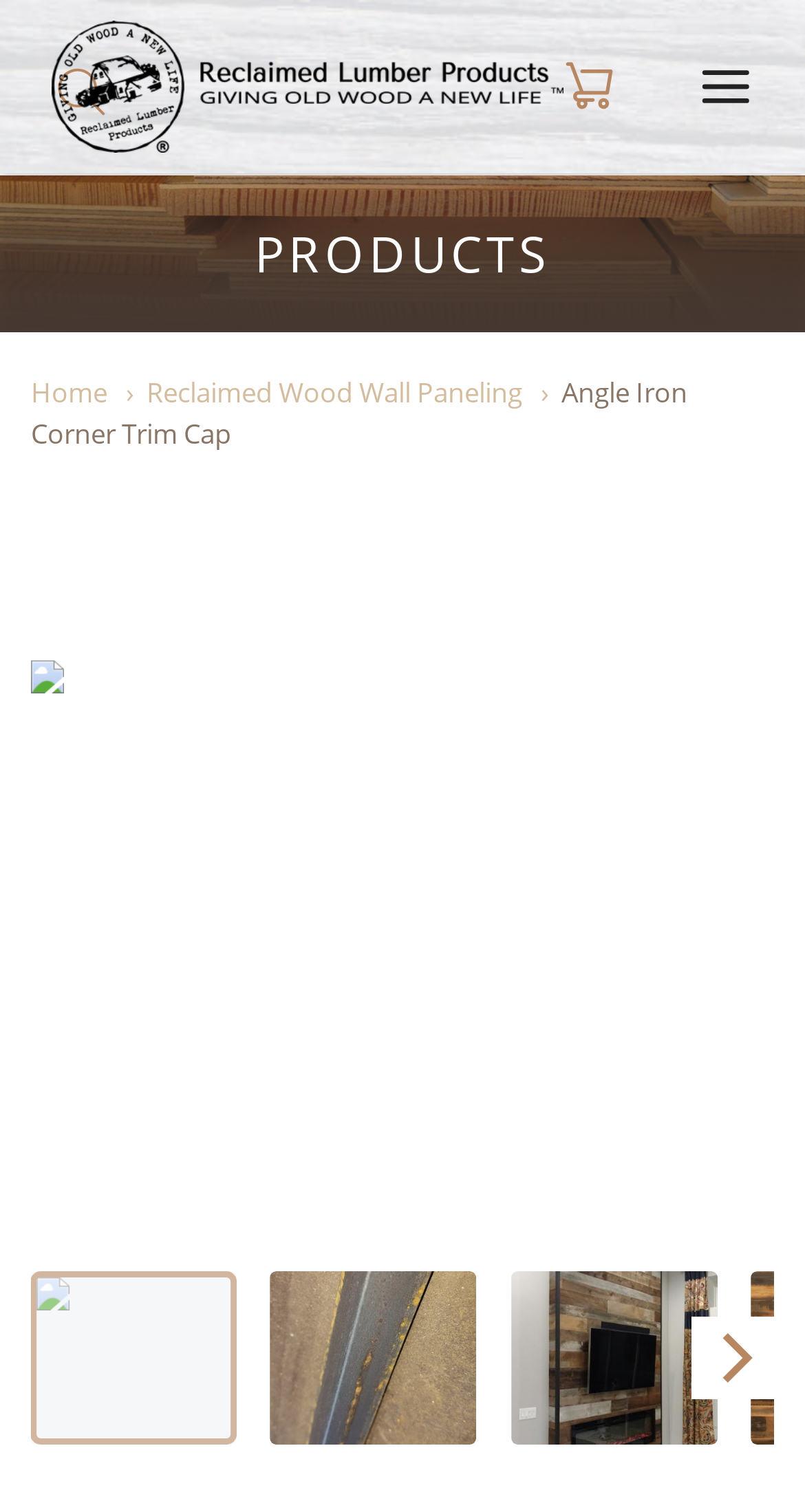Provide your answer in one word or a succinct phrase for the question: 
How many images are on this page?

At least 7